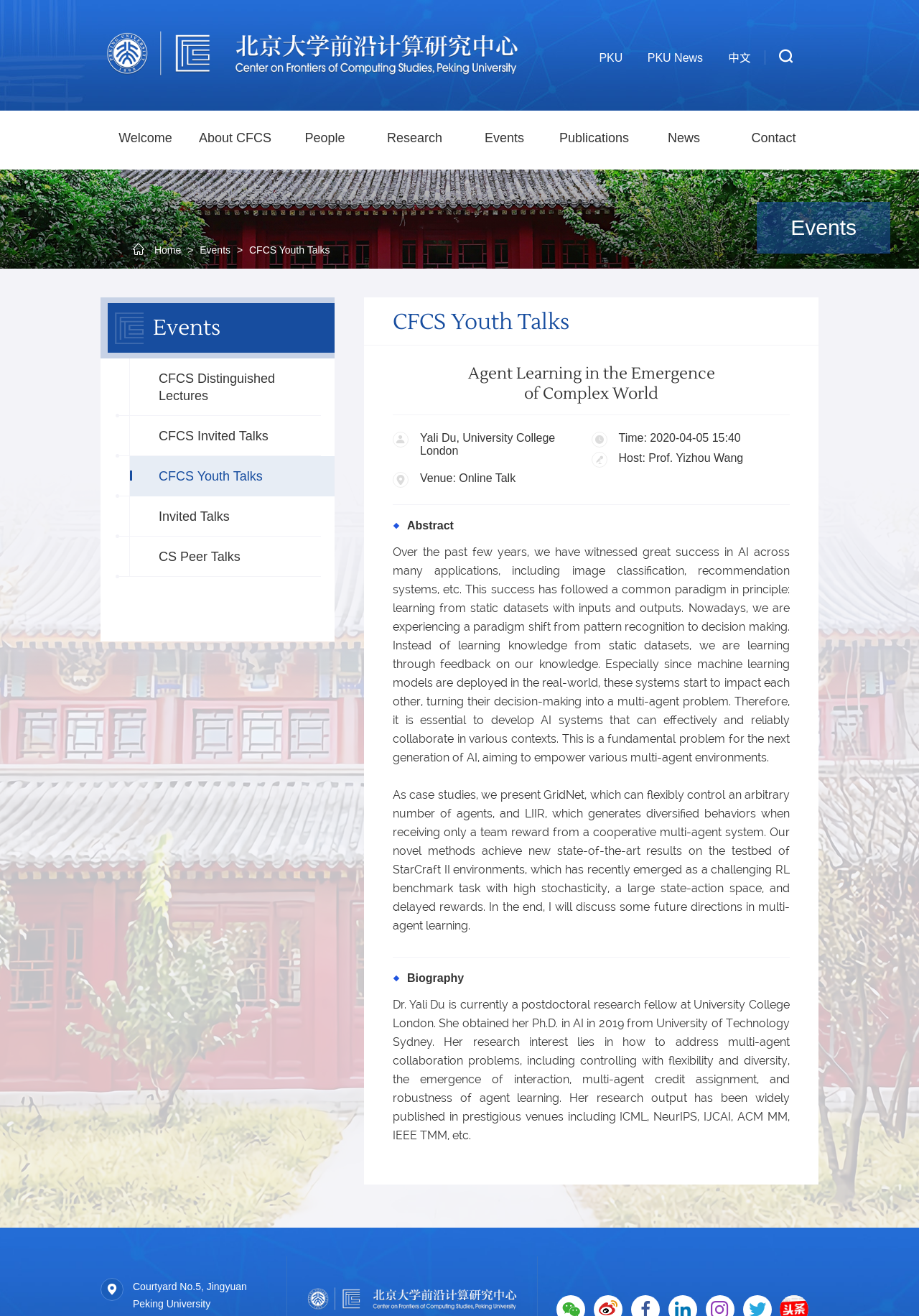Analyze and describe the webpage in a detailed narrative.

This webpage is about an event, specifically a talk titled "Agent Learning in the Emergence of Complex World" by Dr. Yali Du from University College London. 

At the top of the page, there are several links, including "PKU", "PKU News", and "中文", which are likely navigation links to other parts of the website. There is also a search box with a magnifying glass icon.

Below these links, there is a horizontal menu with links to different sections of the website, including "Welcome", "About CFCS", "People", "Research", "Events", "Publications", "News", and "Contact".

The main content of the page is an article about the talk. There is a heading with the title of the talk, followed by a brief description of the event, including the speaker, time, host, and venue. 

Below this, there is an abstract of the talk, which discusses the shift from pattern recognition to decision making in AI and the importance of developing AI systems that can collaborate effectively in various contexts. The abstract also mentions two case studies, GridNet and LIIR, which achieve state-of-the-art results on the testbed of StarCraft II environments.

Following the abstract, there is a biography of the speaker, Dr. Yali Du, which lists her research interests and publications.

At the bottom of the page, there is a footer section with the address "Courtyard No.5, Jingyuan, Peking University" and a link with an image.